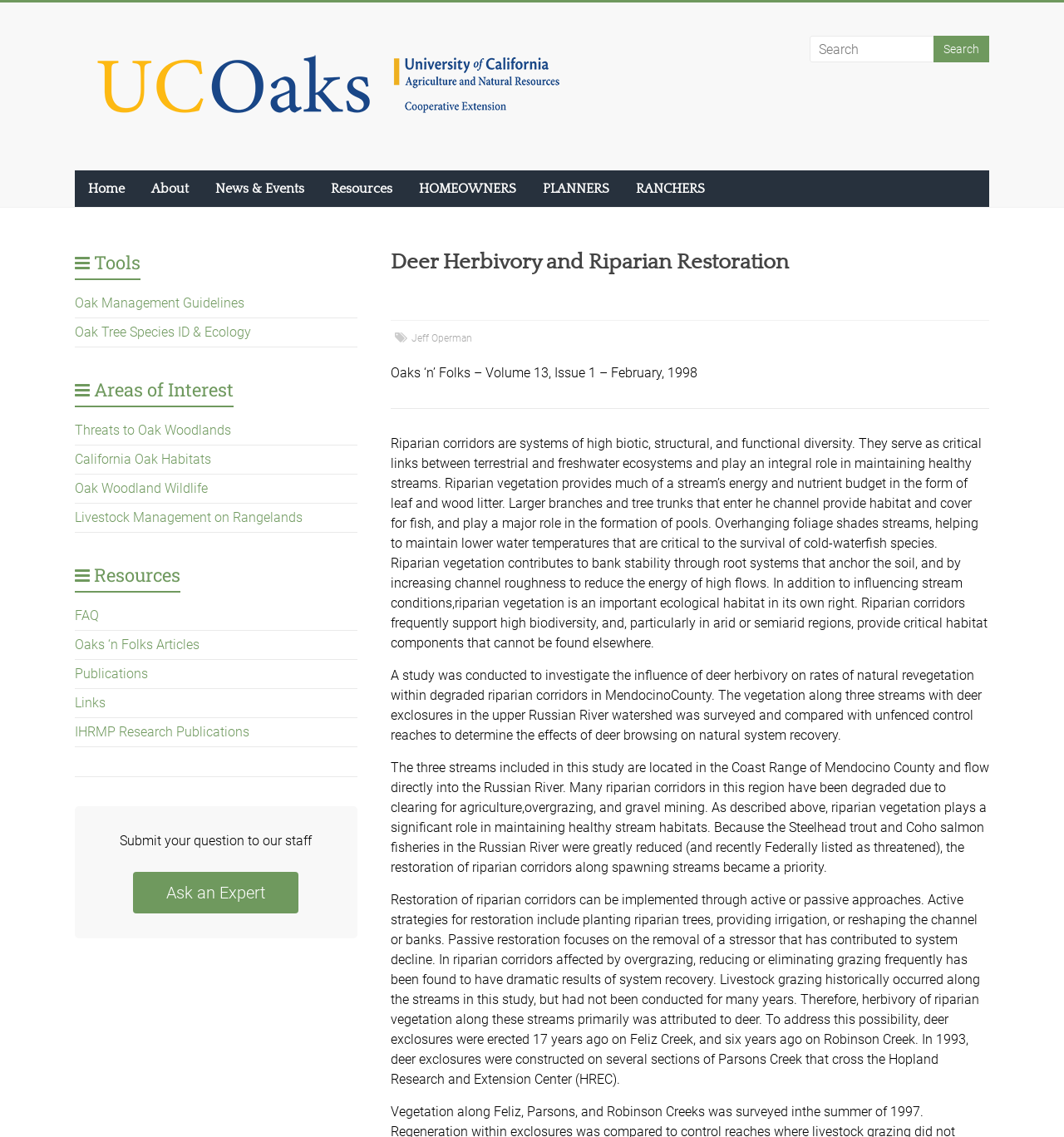Write a detailed summary of the webpage.

The webpage is about Deer Herbivory and Riparian Restoration, with a focus on the University of California's Oaks program. At the top left, there is a UC Oaks logo, accompanied by a search bar and a search button. Below the logo, there is a navigation menu with links to Home, About, News & Events, Resources, and more.

The main content of the page is divided into sections. The first section has a heading "Deer Herbivory and Riparian Restoration" and provides an introduction to riparian corridors, their importance, and the role of deer herbivory in maintaining healthy streams.

The next section describes a study conducted to investigate the influence of deer herbivory on natural revegetation within degraded riparian corridors in Mendocino County. The study surveyed three streams with deer exclosures and compared them to unfenced control reaches.

The following sections provide more information about the importance of riparian corridors, the effects of deer browsing on natural system recovery, and the restoration of riparian corridors. There are also links to related articles, such as "Oaks ‘n Folks – Volume 13, Issue 1 – February, 1998".

On the left side of the page, there are three sections with headings "Tools", "Areas of Interest", and "Resources". These sections contain links to various topics, such as oak management guidelines, threats to oak woodlands, and livestock management on rangelands.

At the bottom of the page, there is a section with a heading "Ask an Expert" and a link to submit a question to the staff.